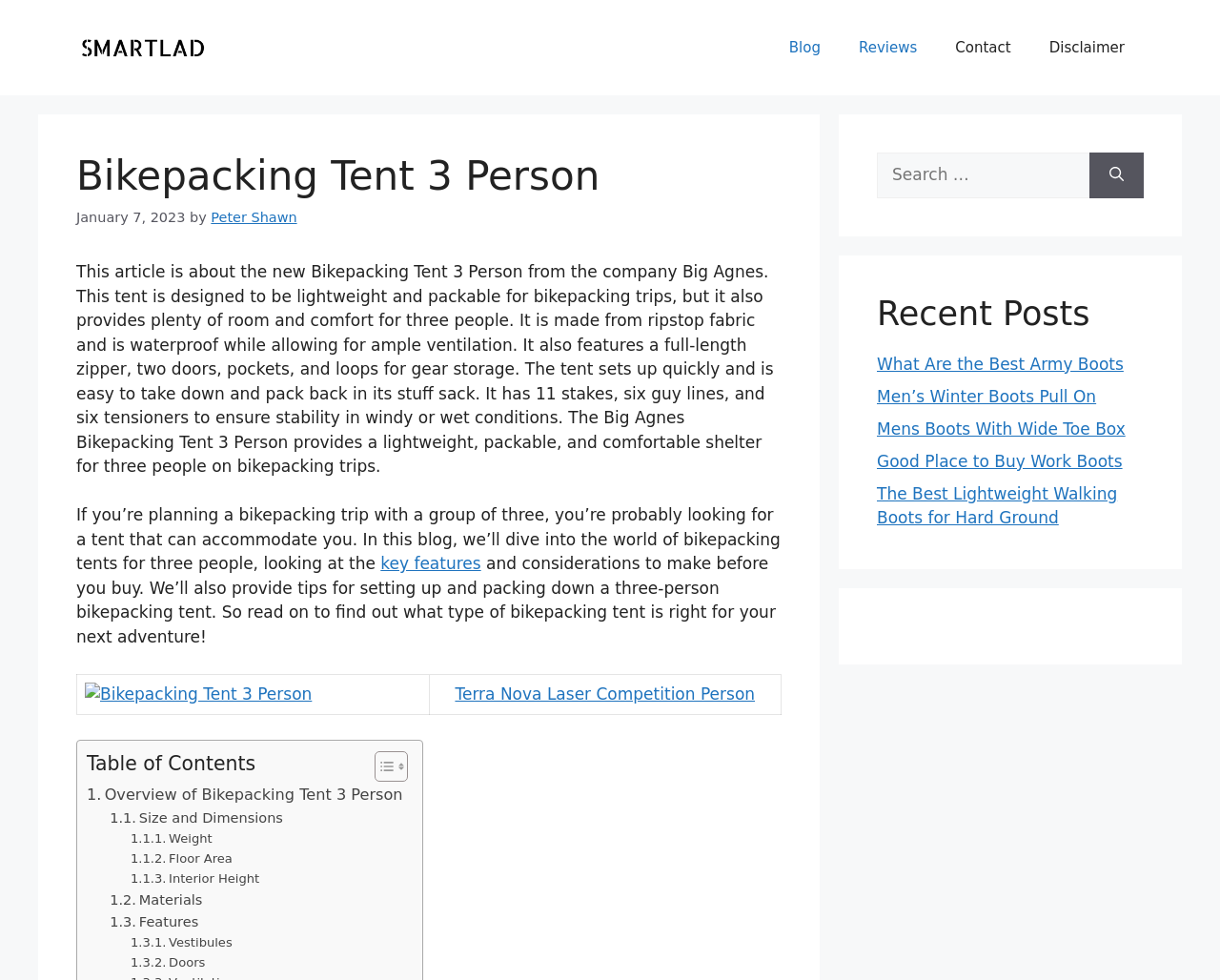Could you find the bounding box coordinates of the clickable area to complete this instruction: "Search for bikepacking gear"?

[0.719, 0.156, 0.893, 0.202]